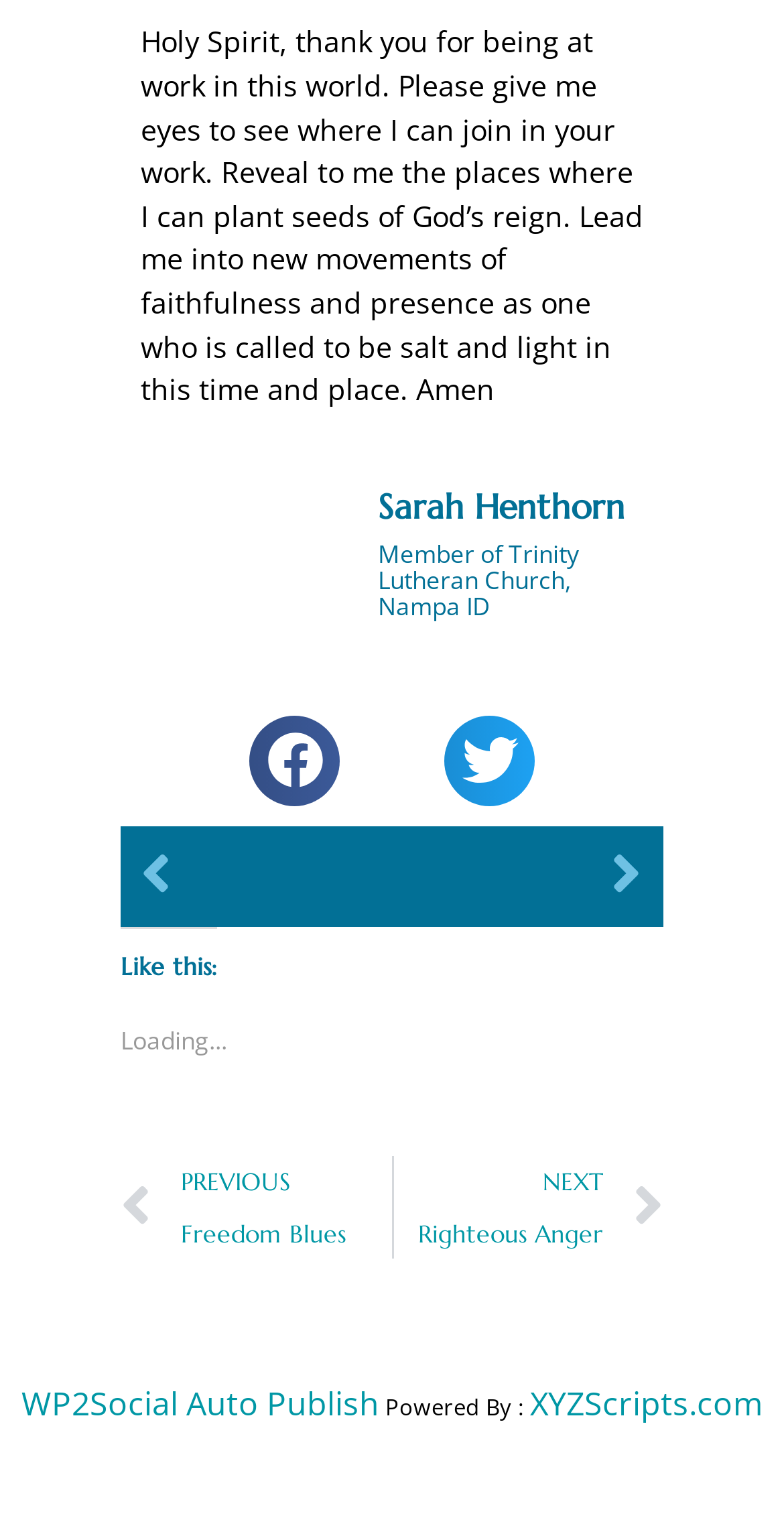Please determine the bounding box coordinates, formatted as (top-left x, top-left y, bottom-right x, bottom-right y), with all values as floating point numbers between 0 and 1. Identify the bounding box of the region described as: WP2Social Auto Publish

[0.027, 0.901, 0.483, 0.93]